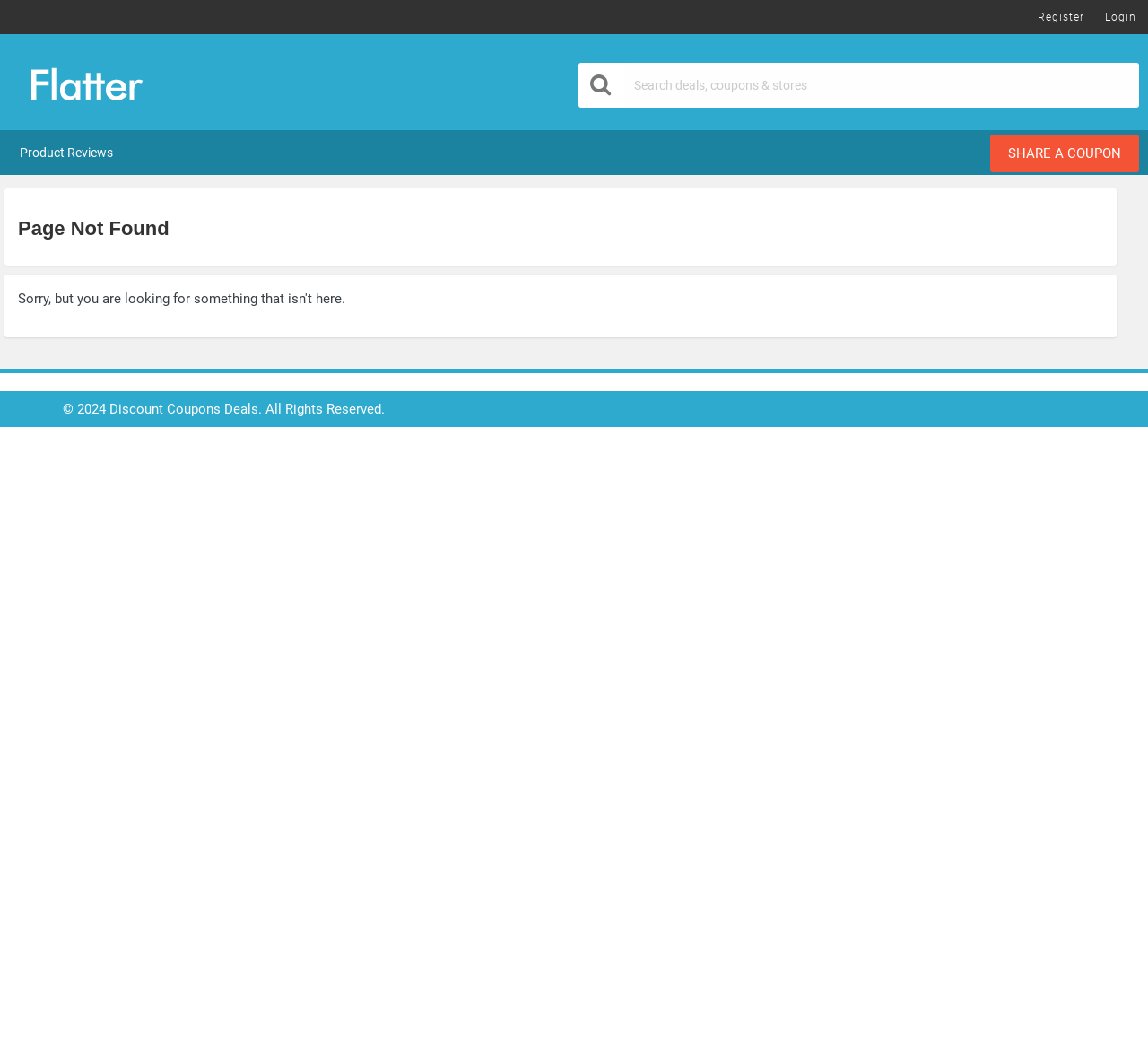Using the description: "Login", determine the UI element's bounding box coordinates. Ensure the coordinates are in the format of four float numbers between 0 and 1, i.e., [left, top, right, bottom].

[0.956, 0.003, 0.996, 0.029]